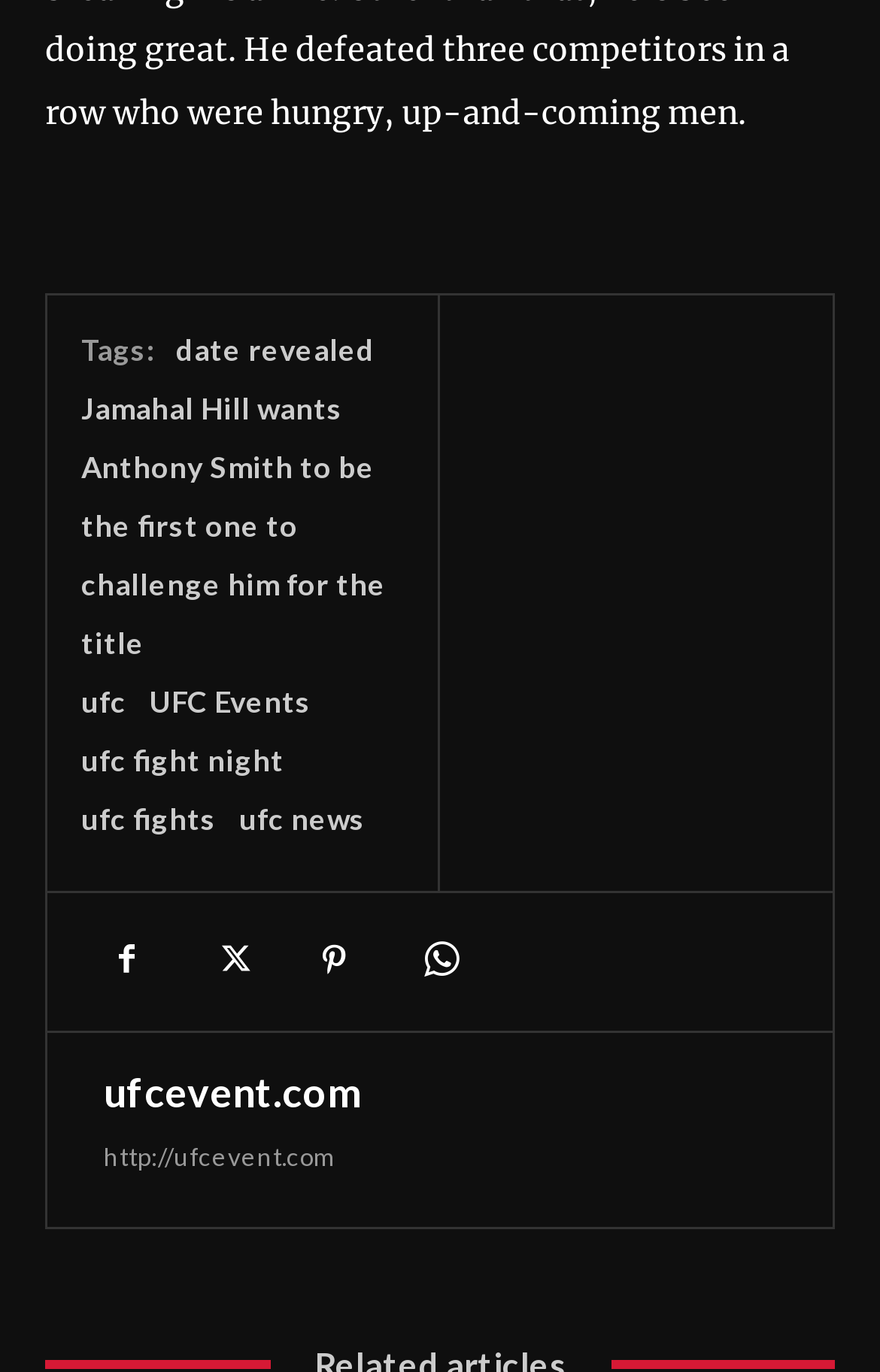Identify the bounding box for the described UI element. Provide the coordinates in (top-left x, top-left y, bottom-right x, bottom-right y) format with values ranging from 0 to 1: Facebook

[0.092, 0.667, 0.195, 0.733]